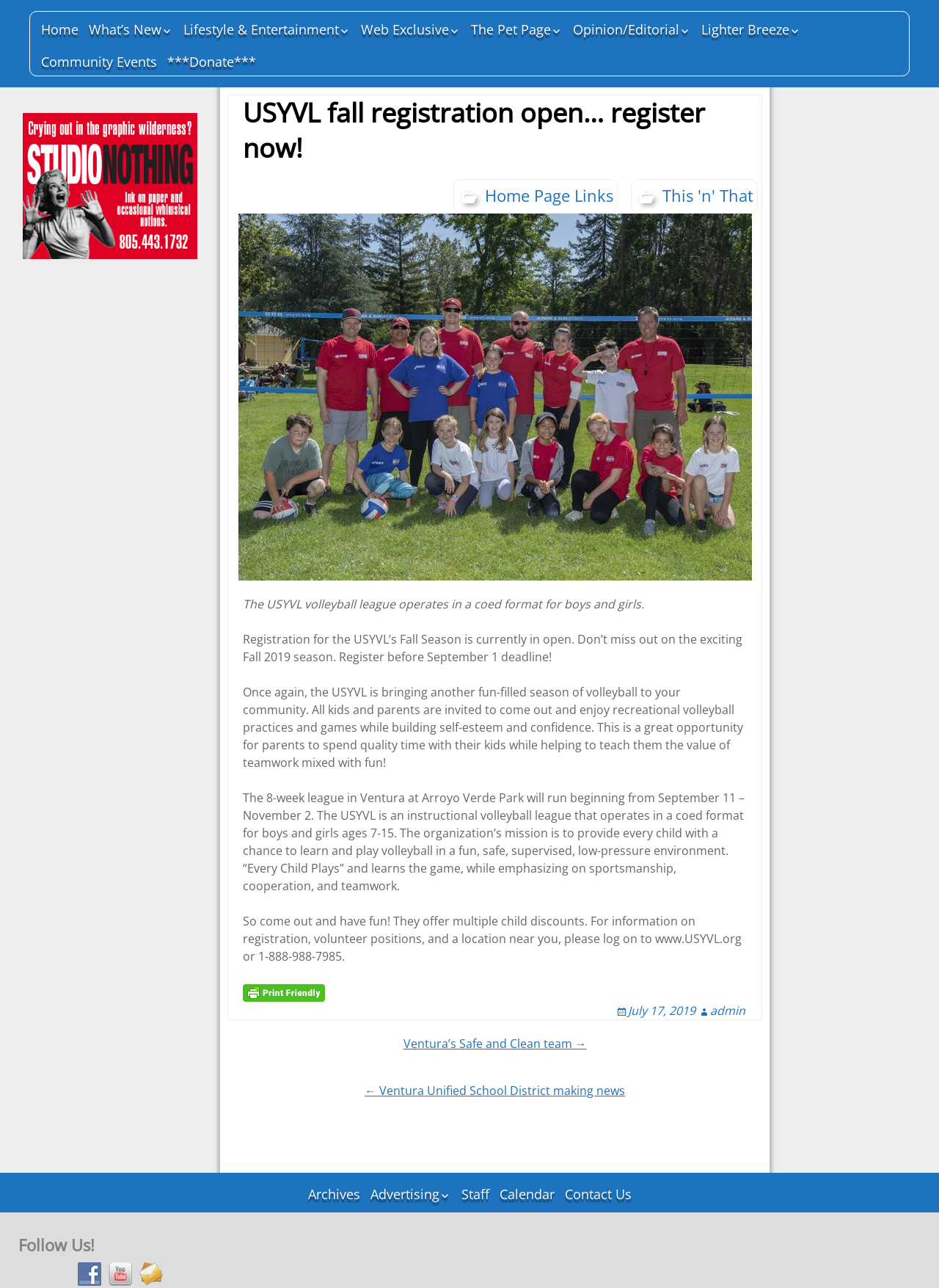What is the mission of the USYVL organization?
Respond with a short answer, either a single word or a phrase, based on the image.

Provide every child with a chance to learn and play volleyball